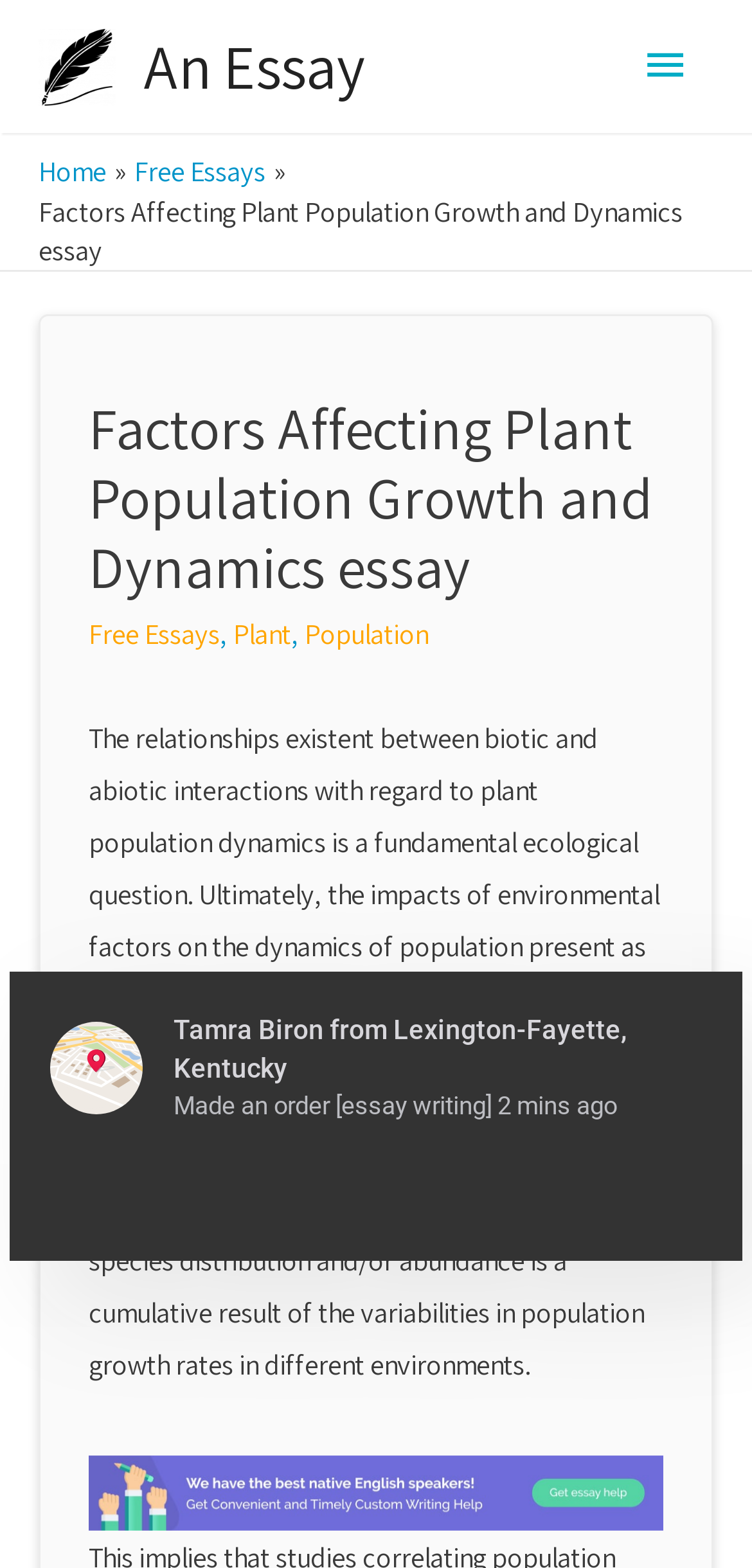Identify and provide the text of the main header on the webpage.

Factors Affecting Plant Population Growth and Dynamics essay